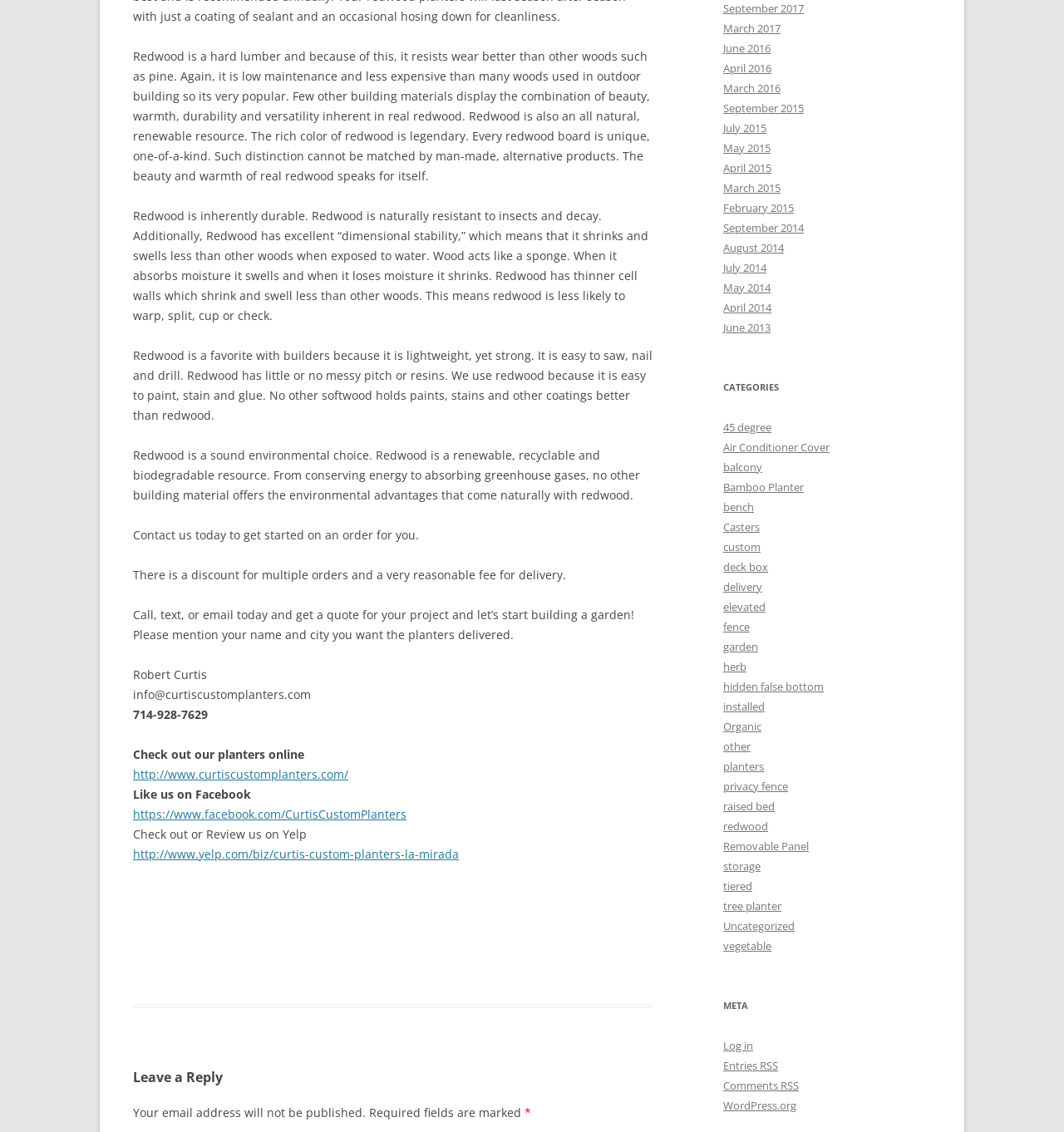Determine the bounding box coordinates of the UI element described by: "Uncategorized".

[0.68, 0.811, 0.747, 0.824]